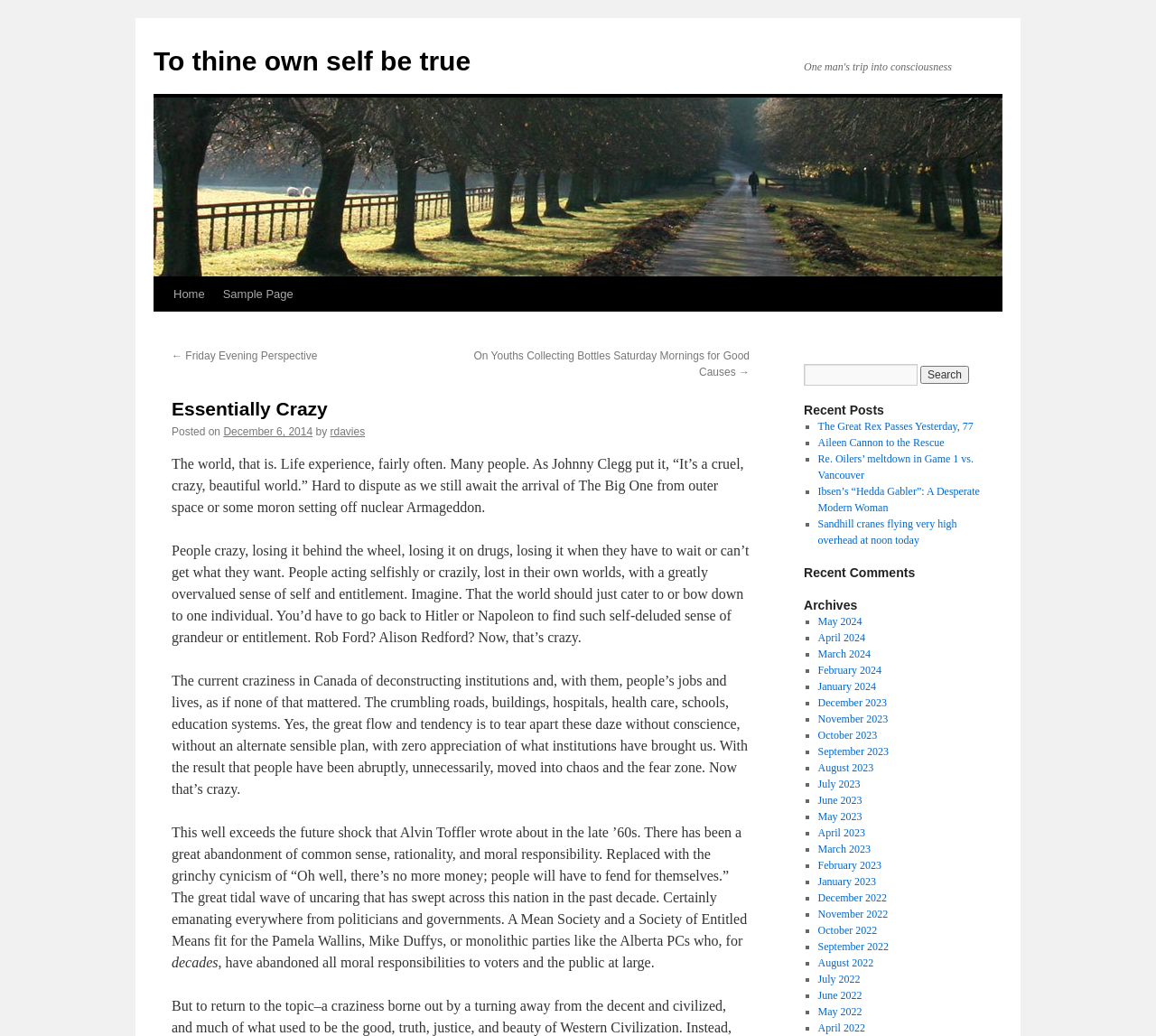How many archives are listed?
Look at the image and answer with only one word or phrase.

12